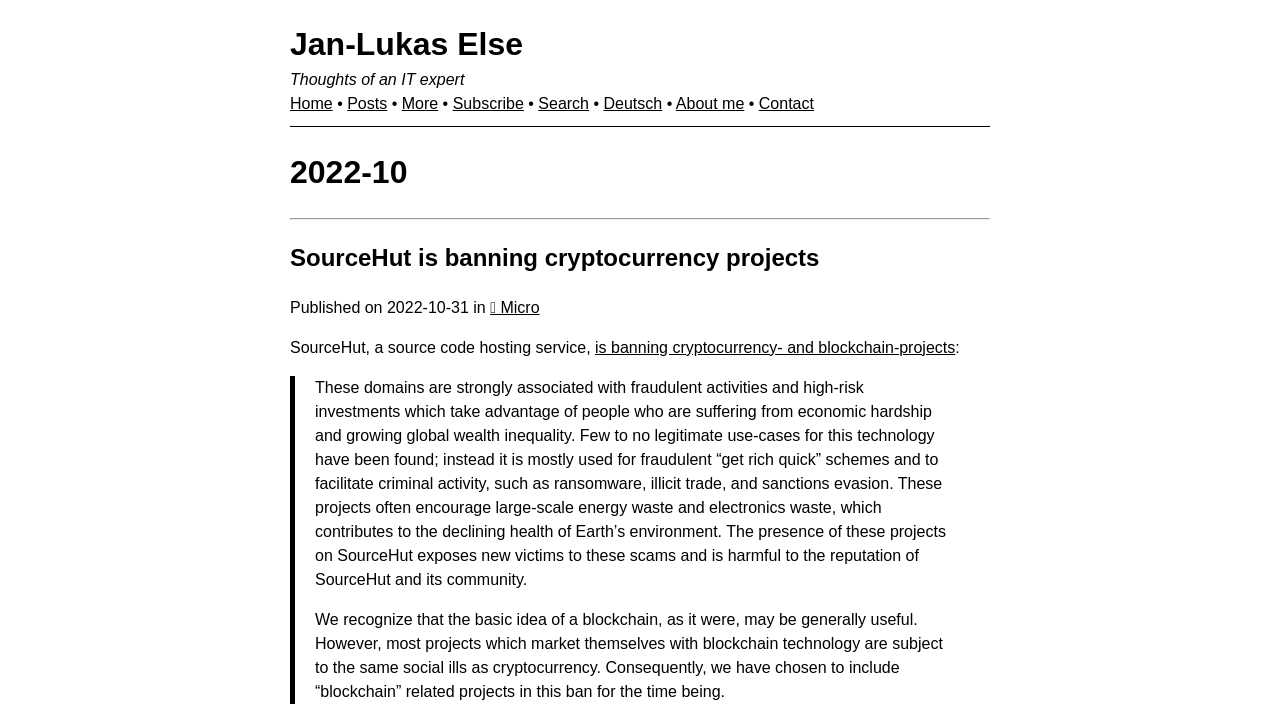Utilize the details in the image to thoroughly answer the following question: What is the date of publication?

The date of publication can be found in the time element '2022-10-31' which is located below the heading element 'SourceHut is banning cryptocurrency projects' and is part of the article's metadata.